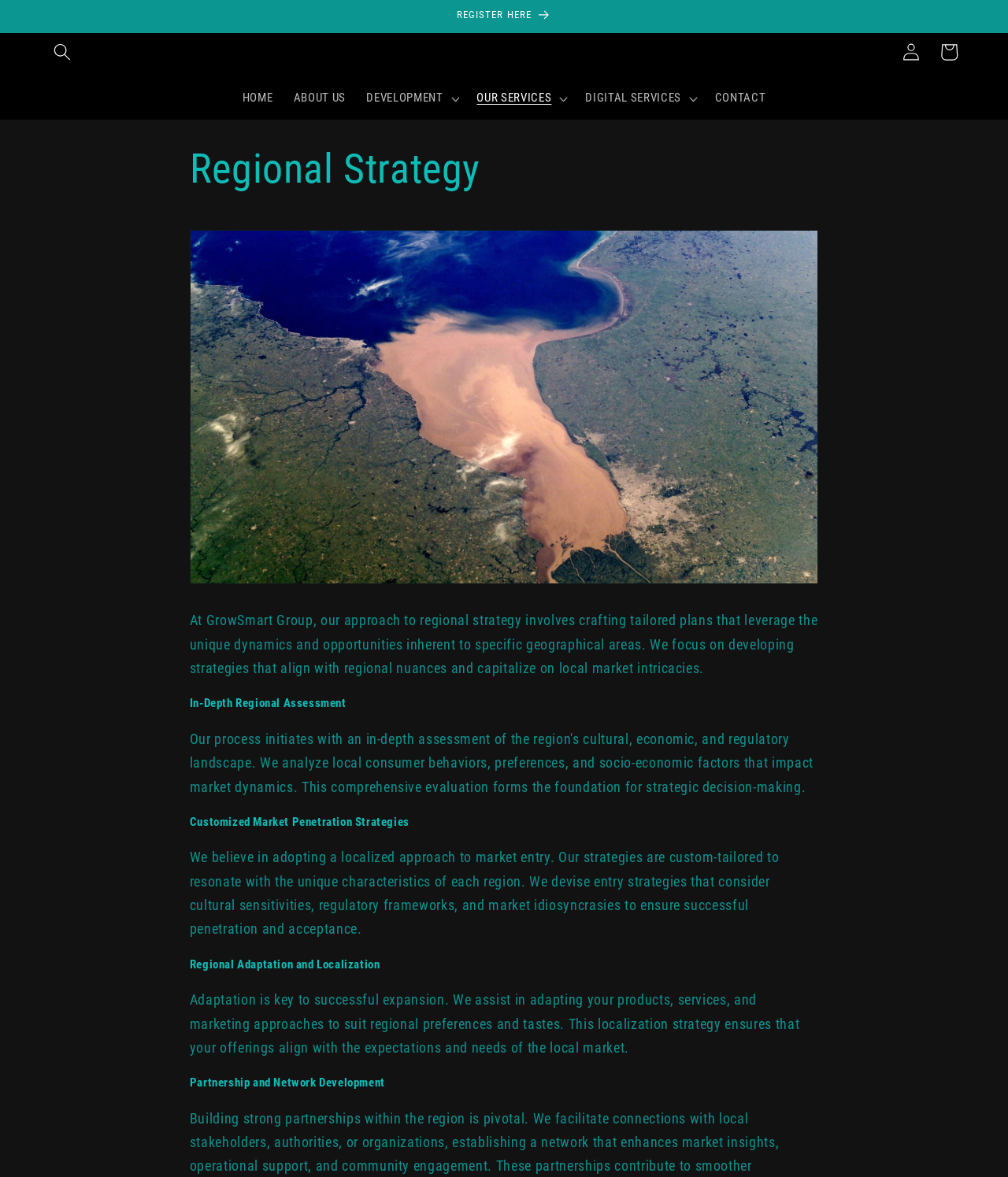Refer to the screenshot and answer the following question in detail:
What is the focus of the company's regional strategy?

The company's approach to regional strategy involves crafting tailored plans that leverage the unique dynamics and opportunities inherent to specific geographical areas, and they focus on developing strategies that align with regional nuances and capitalize on local market intricacies.